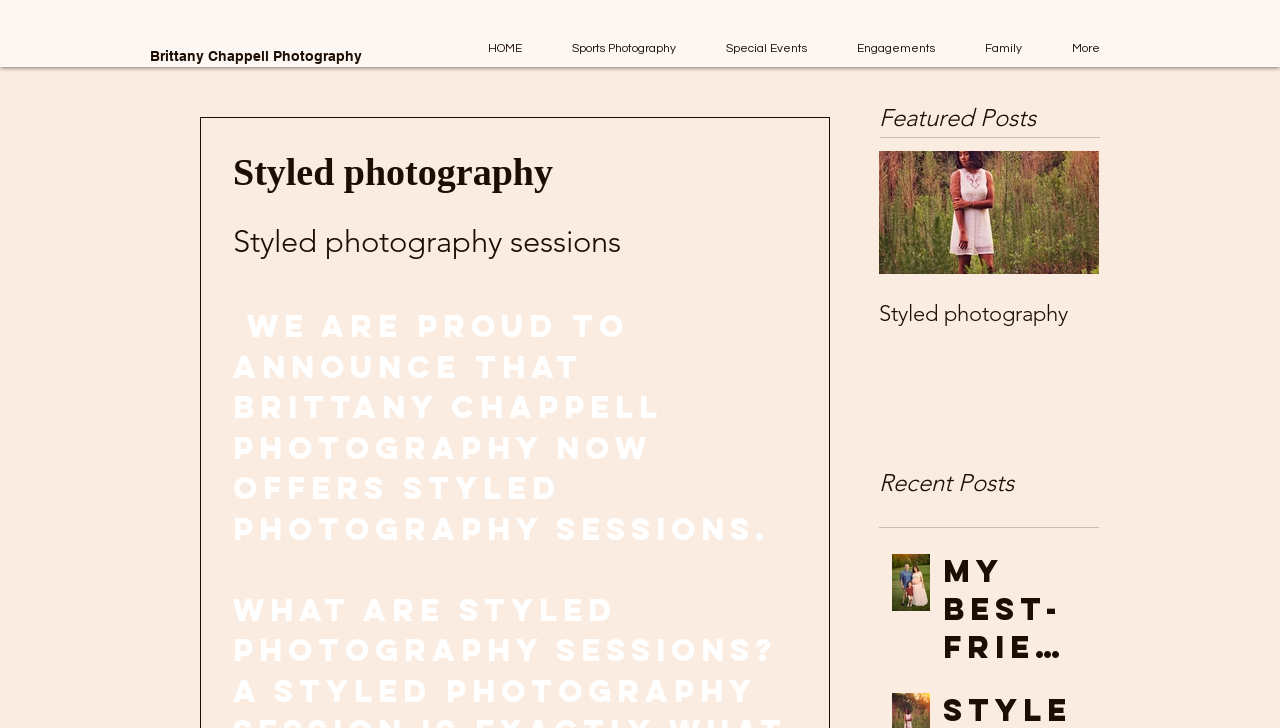Determine the main headline of the webpage and provide its text.

Brittany Chappell Photography